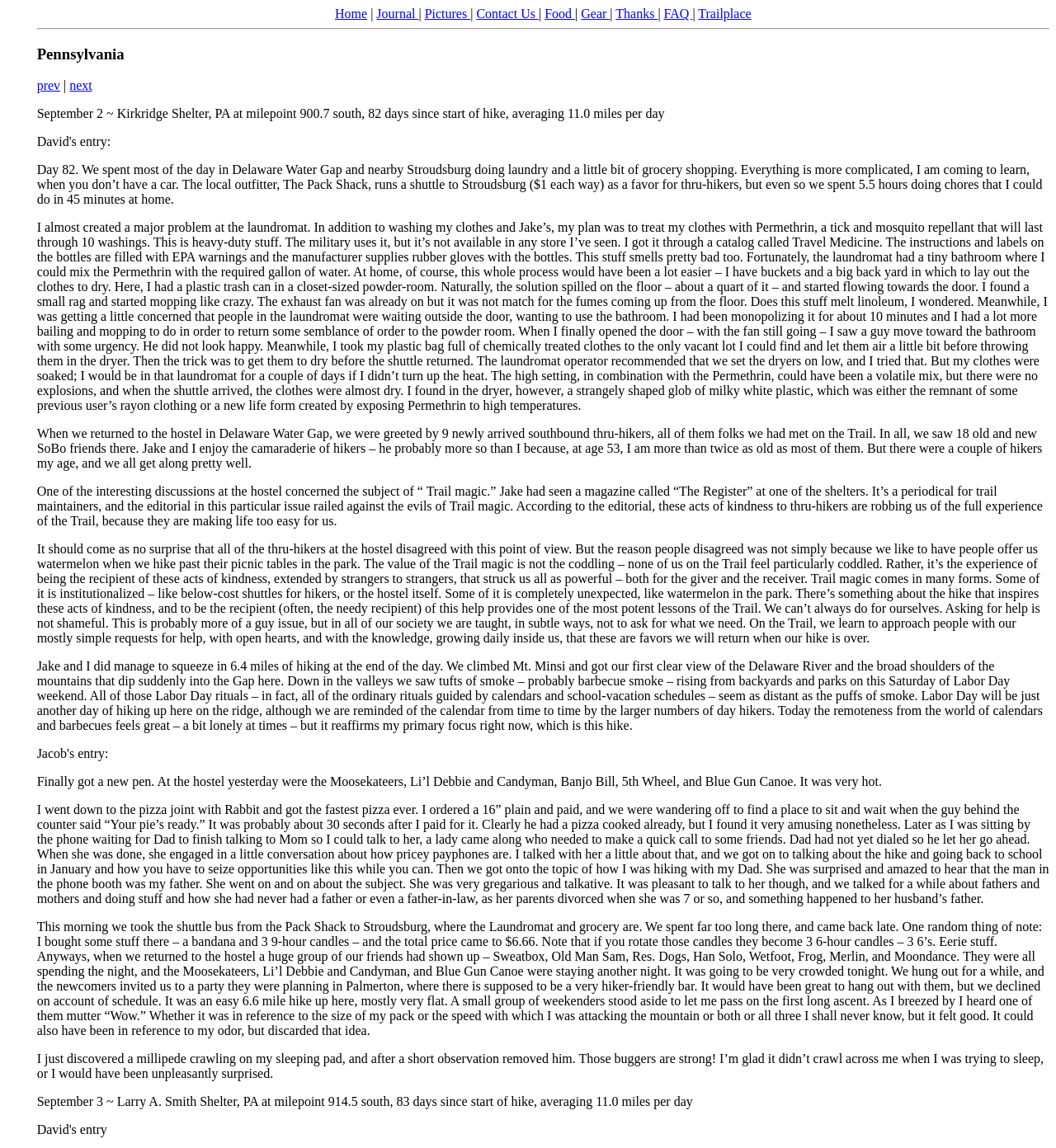Please identify the bounding box coordinates of the area that needs to be clicked to follow this instruction: "Read the article about 'Relationship Between Plants and Pollinators'".

None